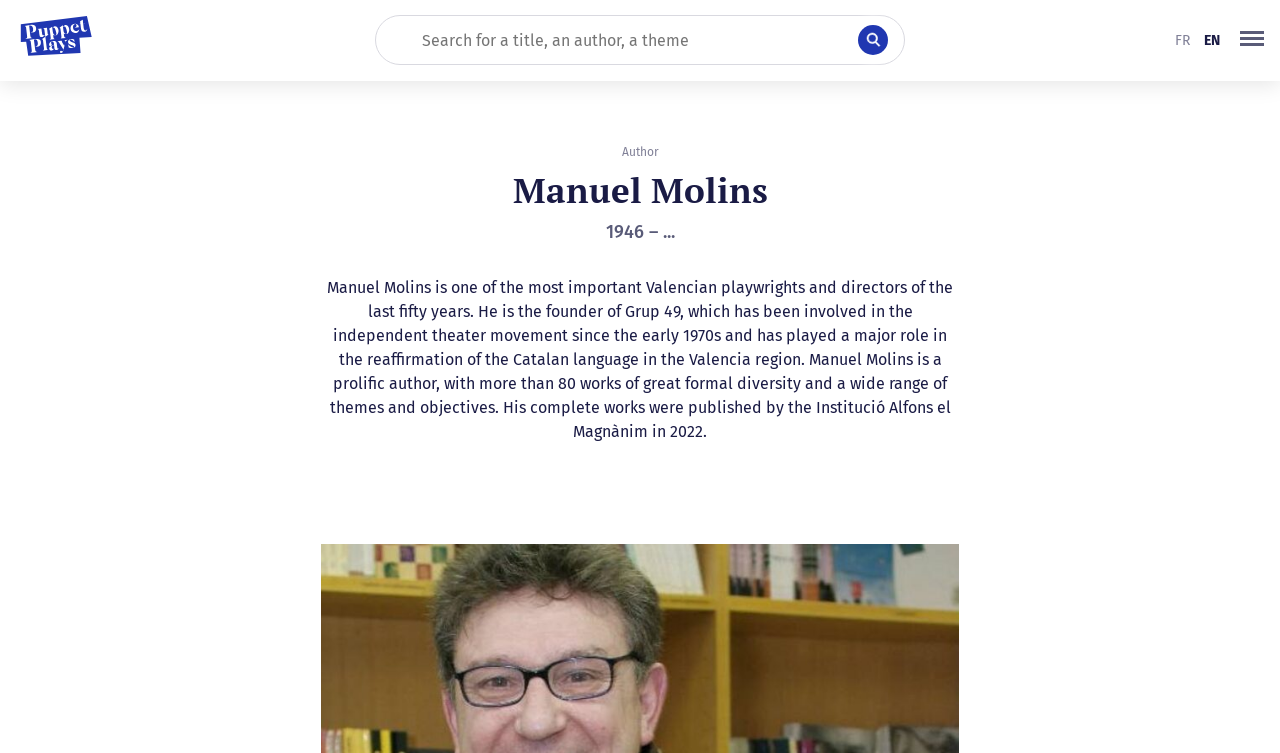How many works has Manuel Molins written?
Please provide a single word or phrase in response based on the screenshot.

more than 80